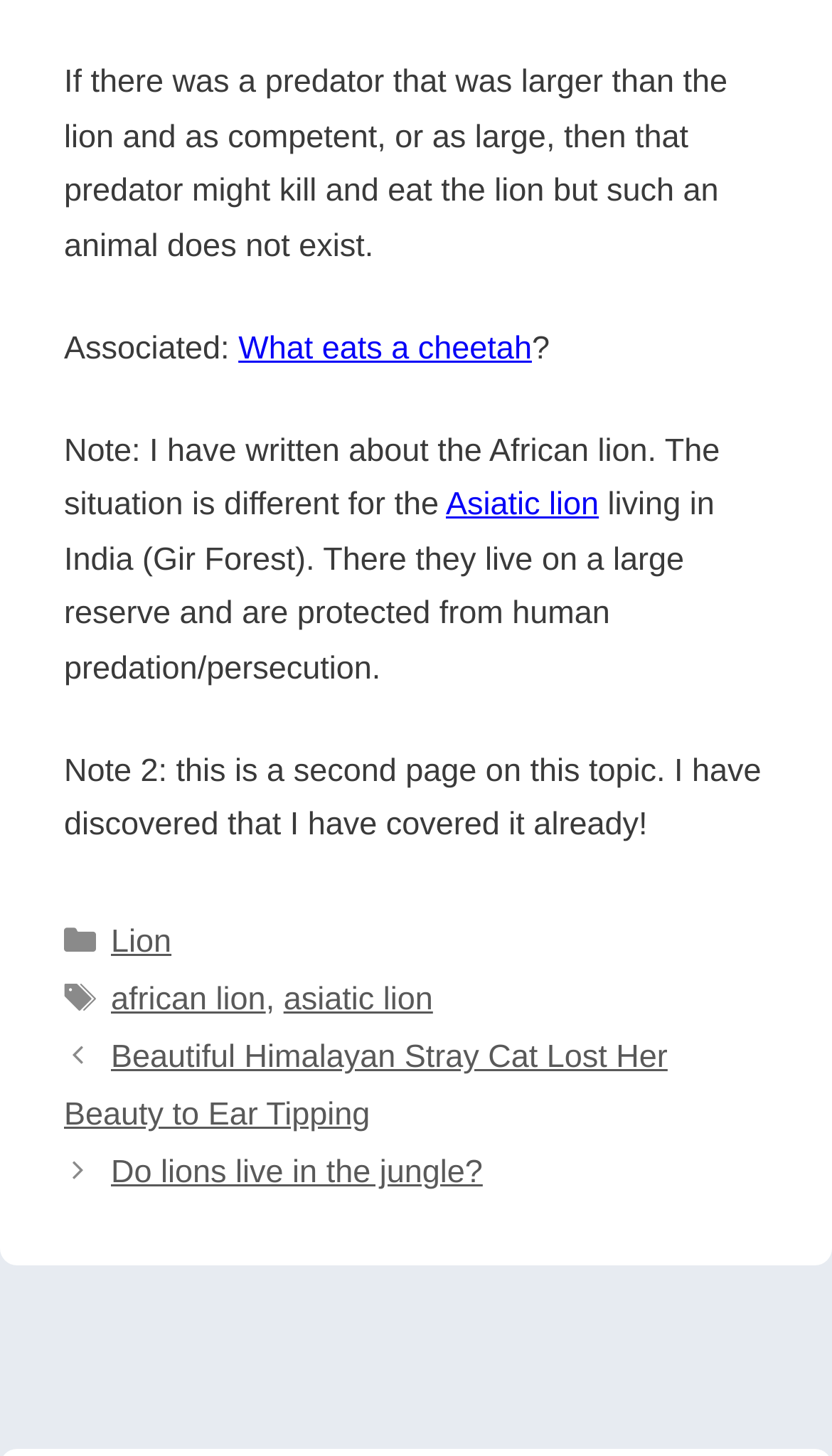What is the title of the next post?
Please respond to the question with as much detail as possible.

The next post listed in the 'Posts' navigation section is titled 'Beautiful Himalayan Stray Cat Lost Her Beauty to Ear Tipping'.